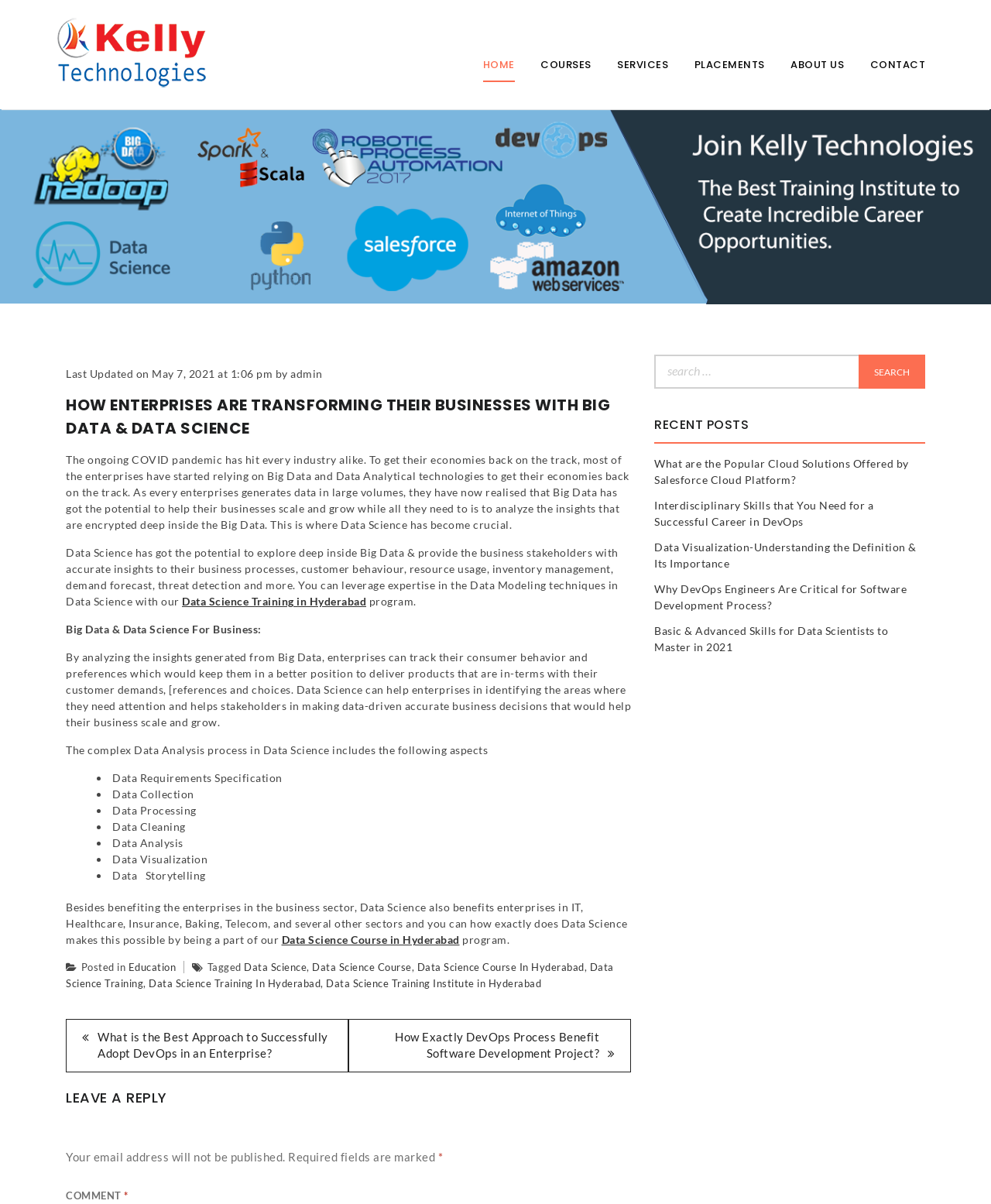Given the following UI element description: "Data Science Course", find the bounding box coordinates in the webpage screenshot.

[0.315, 0.798, 0.415, 0.808]